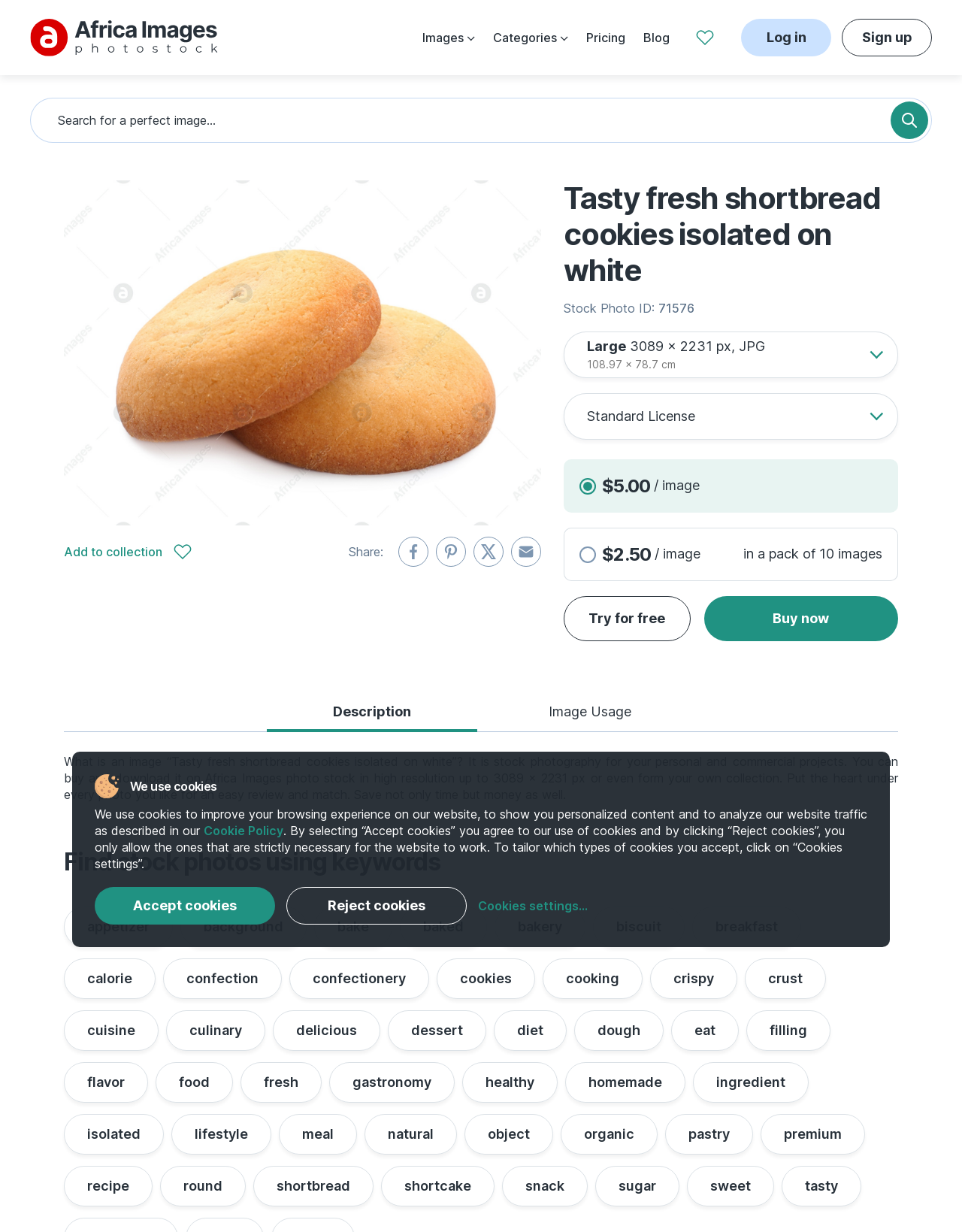Determine the main text heading of the webpage and provide its content.

Tasty fresh shortbread cookies isolated on white